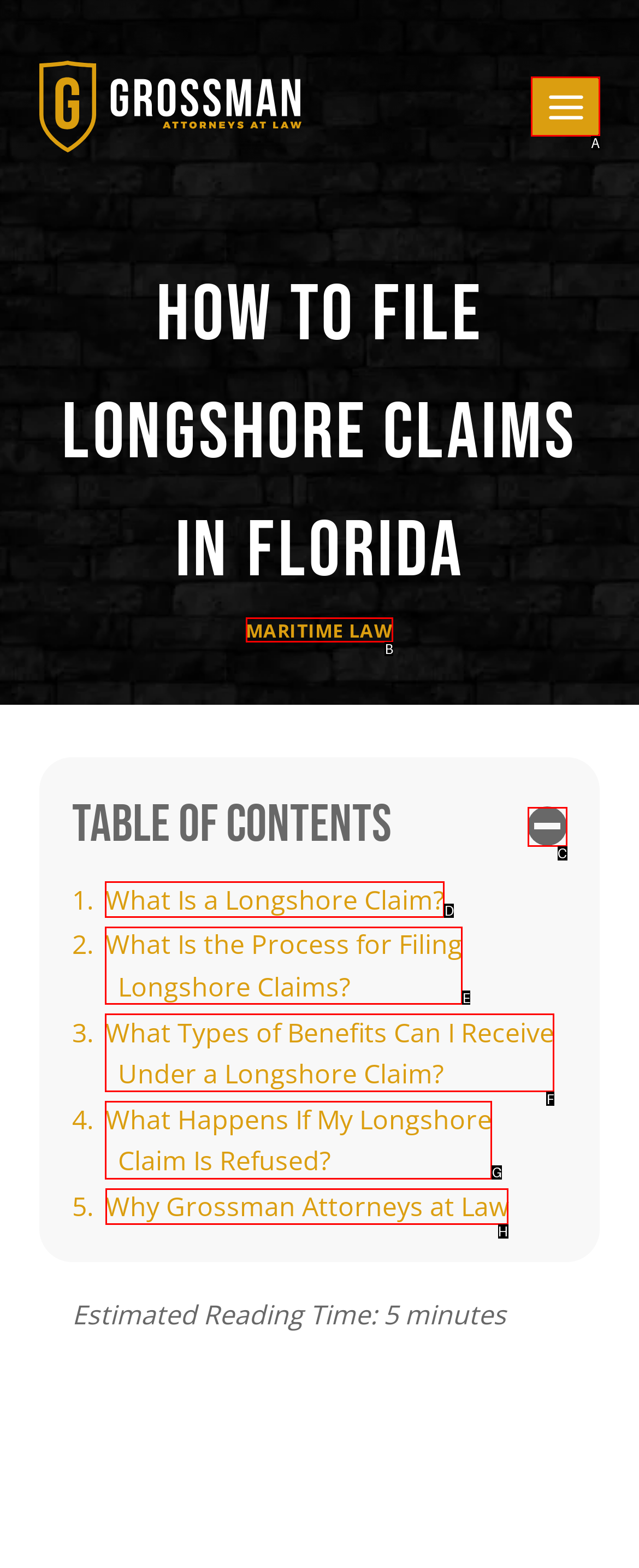Identify the correct UI element to click to follow this instruction: Read about Why Grossman Attorneys at Law
Respond with the letter of the appropriate choice from the displayed options.

H